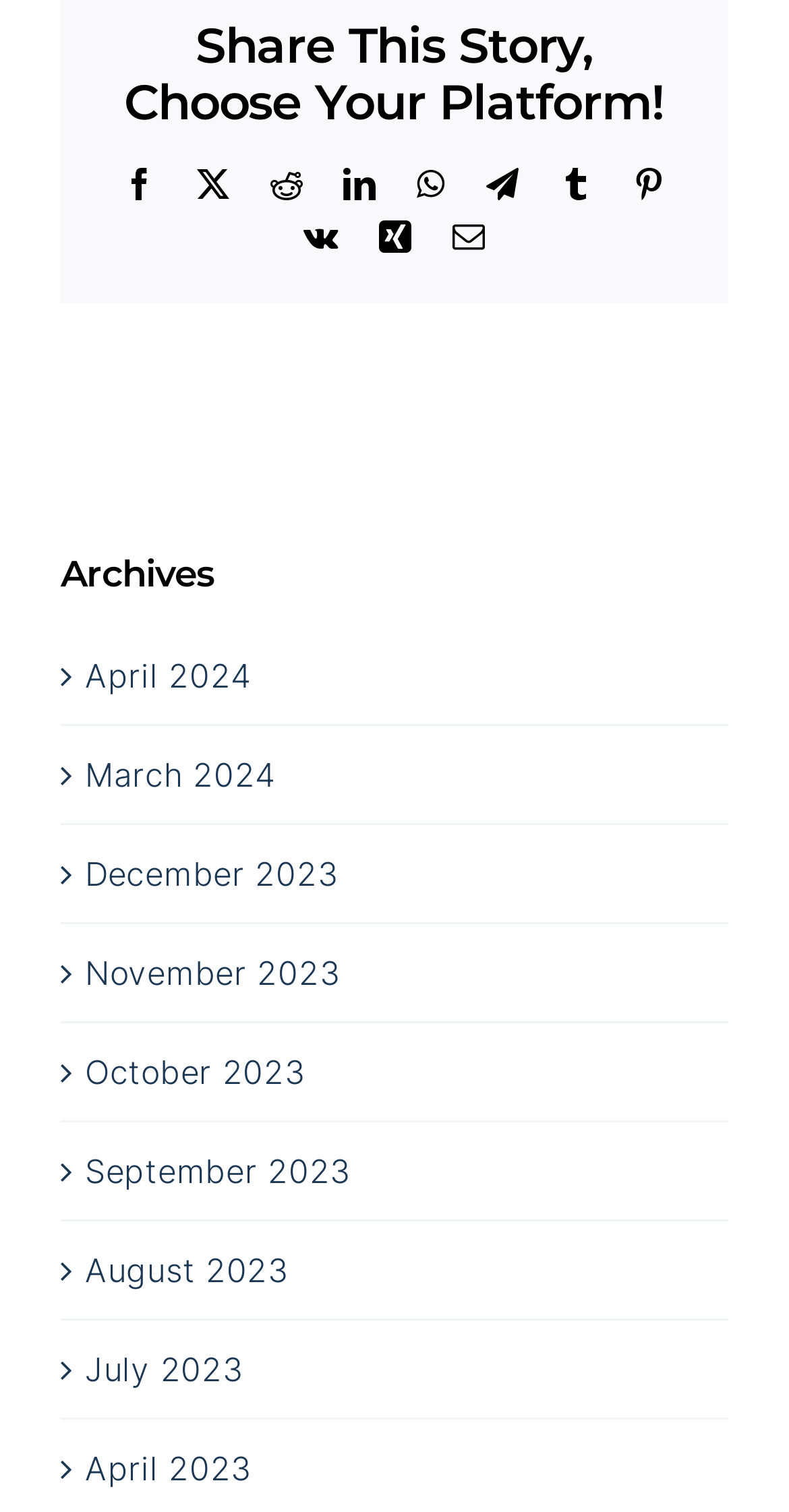What is the purpose of the section with 'Archives' heading?
Give a detailed explanation using the information visible in the image.

The section with the 'Archives' heading contains a series of links with text like ' April 2024', ' March 2024', and so on. These links are arranged vertically and have similar bounding box coordinates, indicating that they are part of a single section. The text 'Archives' above these links suggests that they are archives of past content, and the purpose of this section is to allow users to access past content.